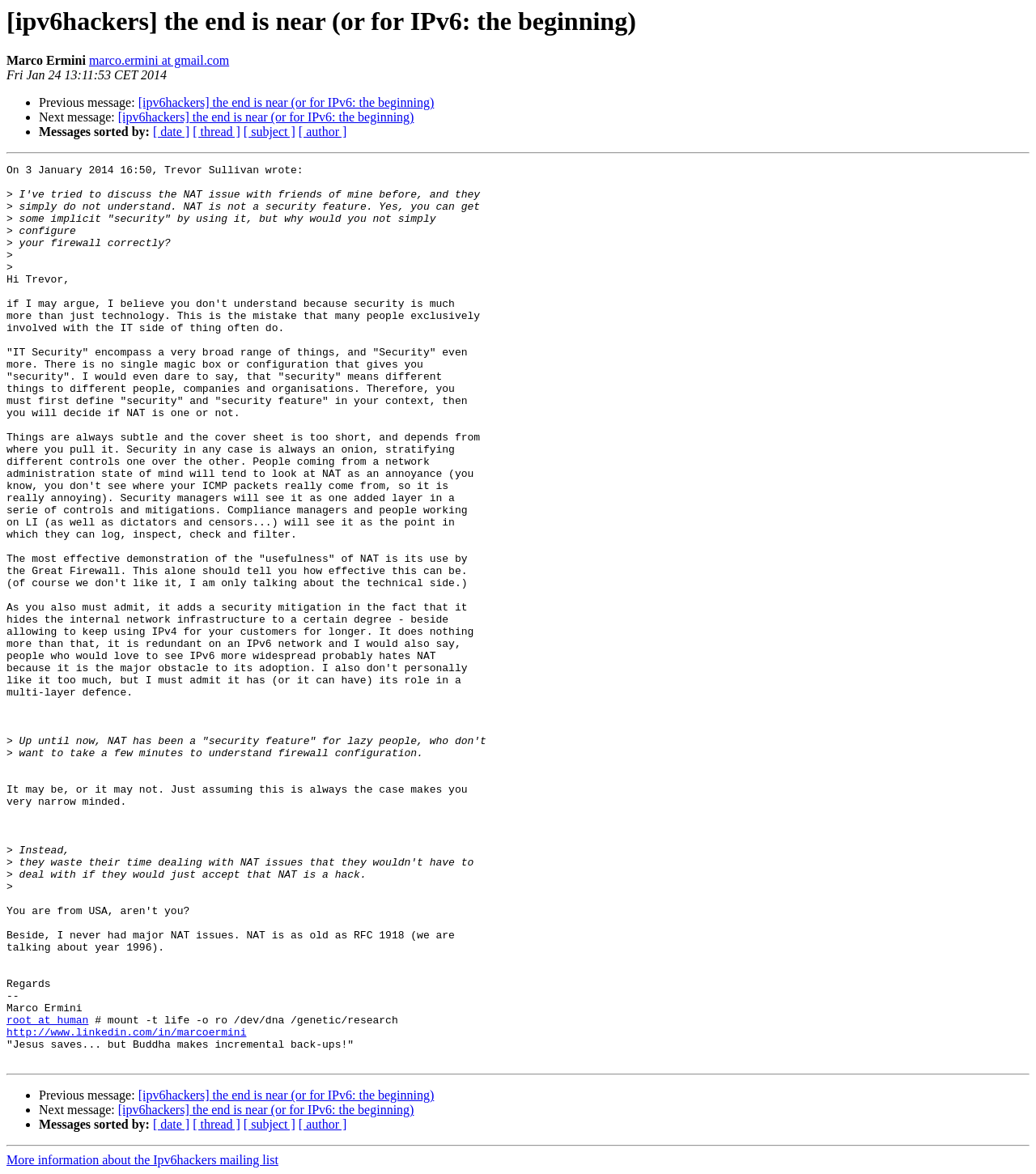Identify the first-level heading on the webpage and generate its text content.

[ipv6hackers] the end is near (or for IPv6: the beginning)